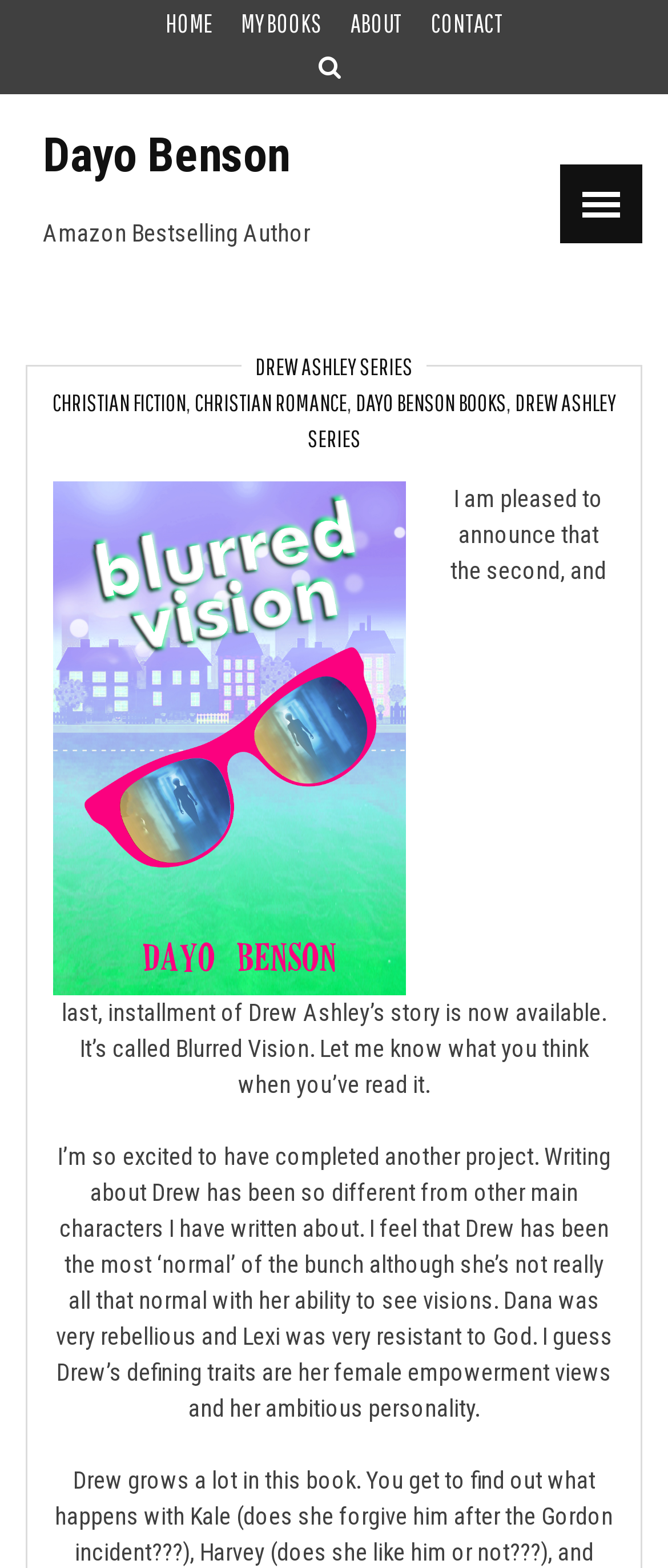Locate the bounding box coordinates of the UI element described by: "My Books". Provide the coordinates as four float numbers between 0 and 1, formatted as [left, top, right, bottom].

[0.36, 0.005, 0.481, 0.025]